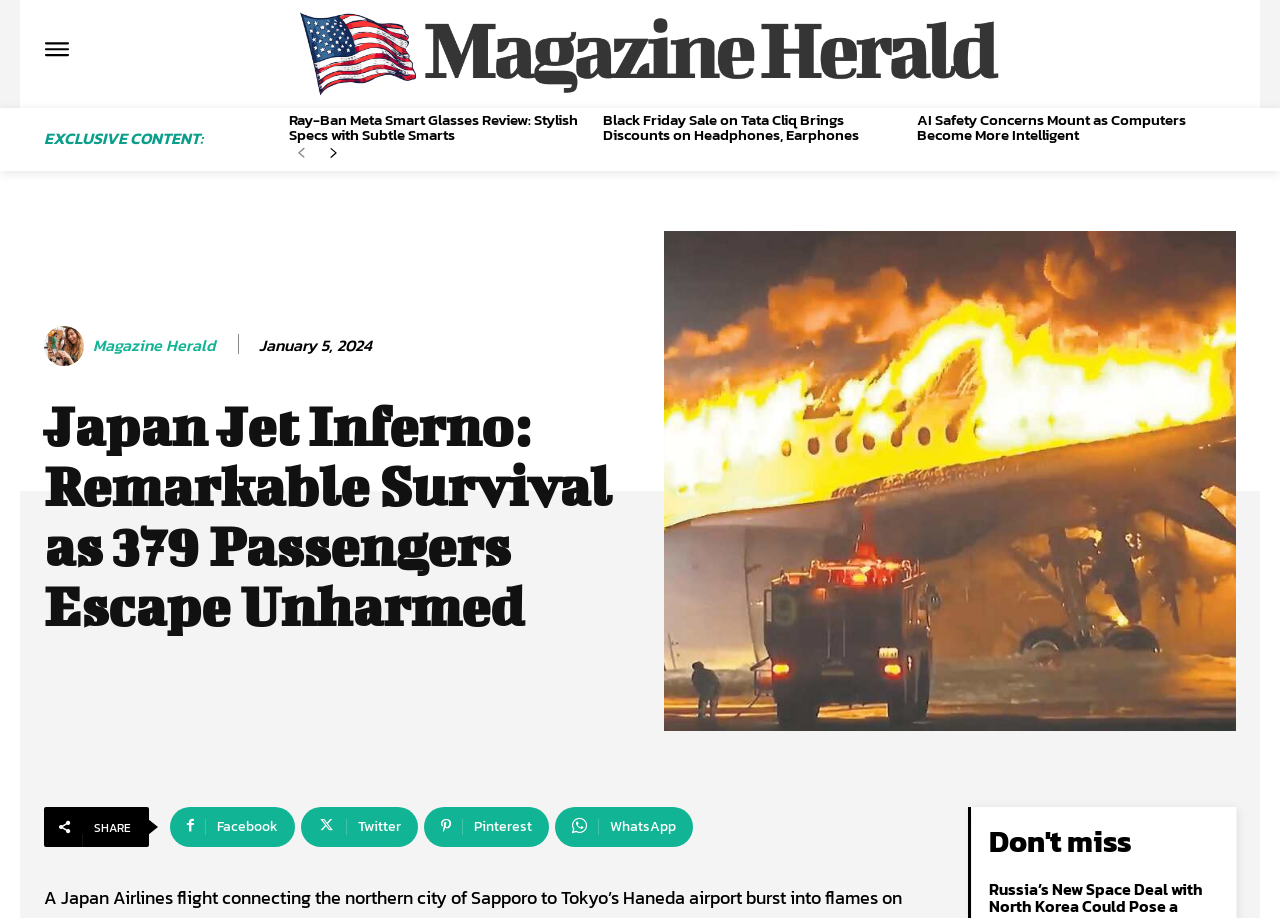Locate the bounding box coordinates of the region to be clicked to comply with the following instruction: "Read the exclusive content". The coordinates must be four float numbers between 0 and 1, in the form [left, top, right, bottom].

[0.034, 0.128, 0.159, 0.172]